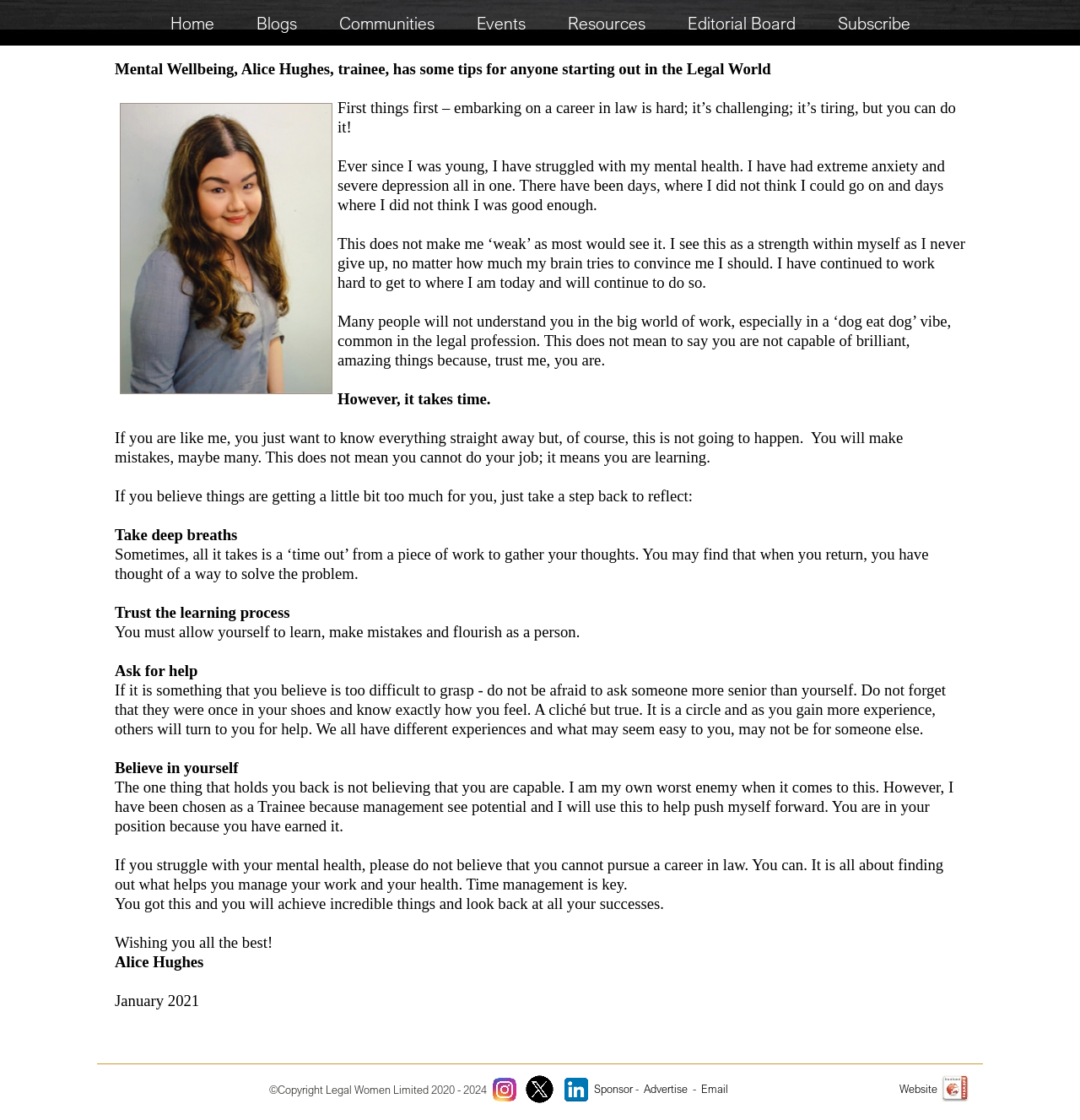What is the name of the author of the article?
Carefully analyze the image and provide a detailed answer to the question.

The author's name is mentioned at the top of the article, and also at the bottom of the article, which suggests that Alice Hughes is the writer of the article.